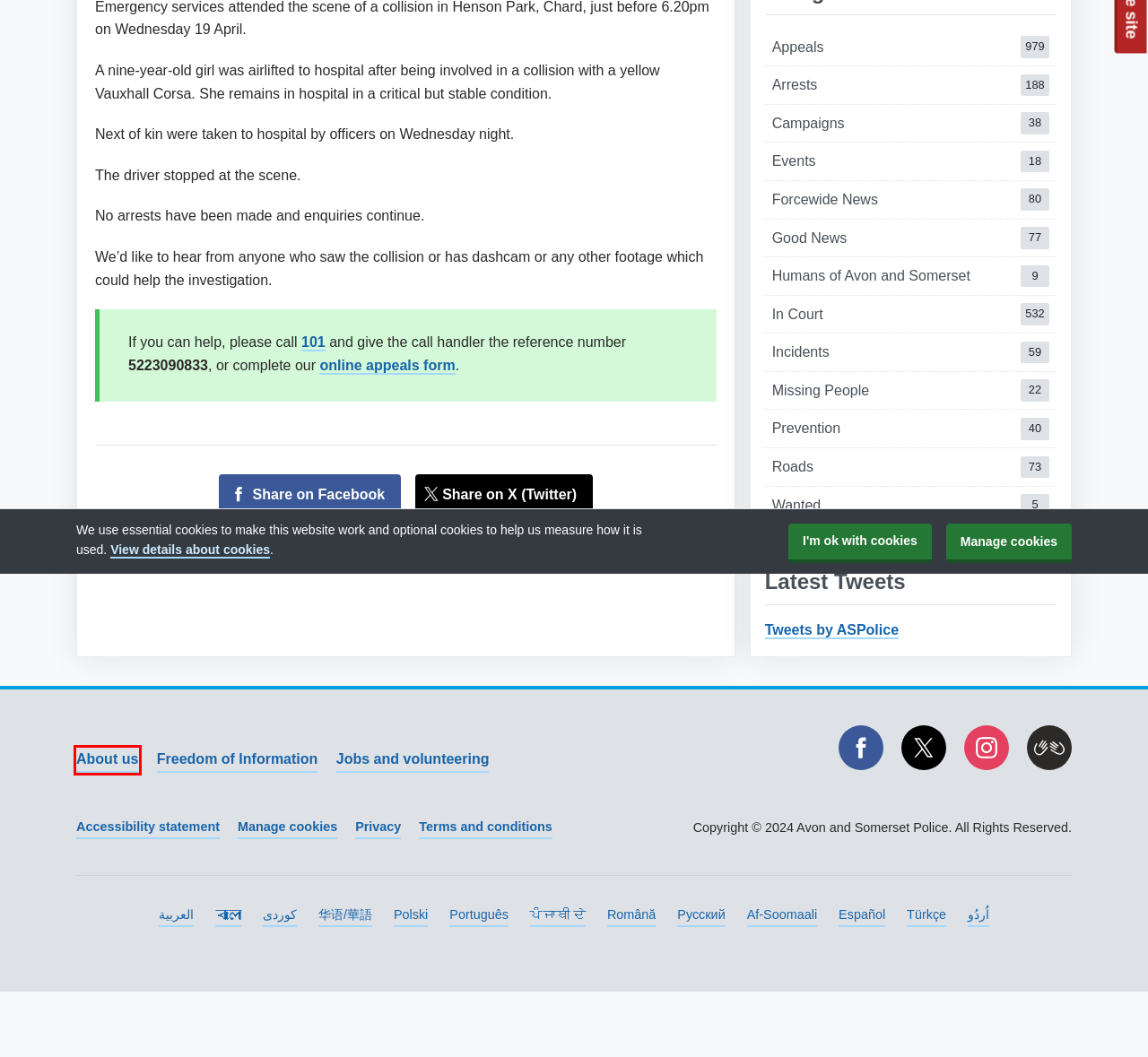Evaluate the webpage screenshot and identify the element within the red bounding box. Select the webpage description that best fits the new webpage after clicking the highlighted element. Here are the candidates:
A. Manage cookies | Avon and Somerset Police
B. ਪੰਜਾਬੀ ਦੇ (Punjabi) | Avon and Somerset Police
C. Türkçe (Turkish) | Avon and Somerset Police
D. Português (Portuguese) | Avon and Somerset Police
E. About us | Avon and Somerset Police
F. Accessibility statement | Avon and Somerset Police
G. اُردُو (Urdu) | Avon and Somerset Police
H. کوردی (Kurdish) | Avon and Somerset Police

E